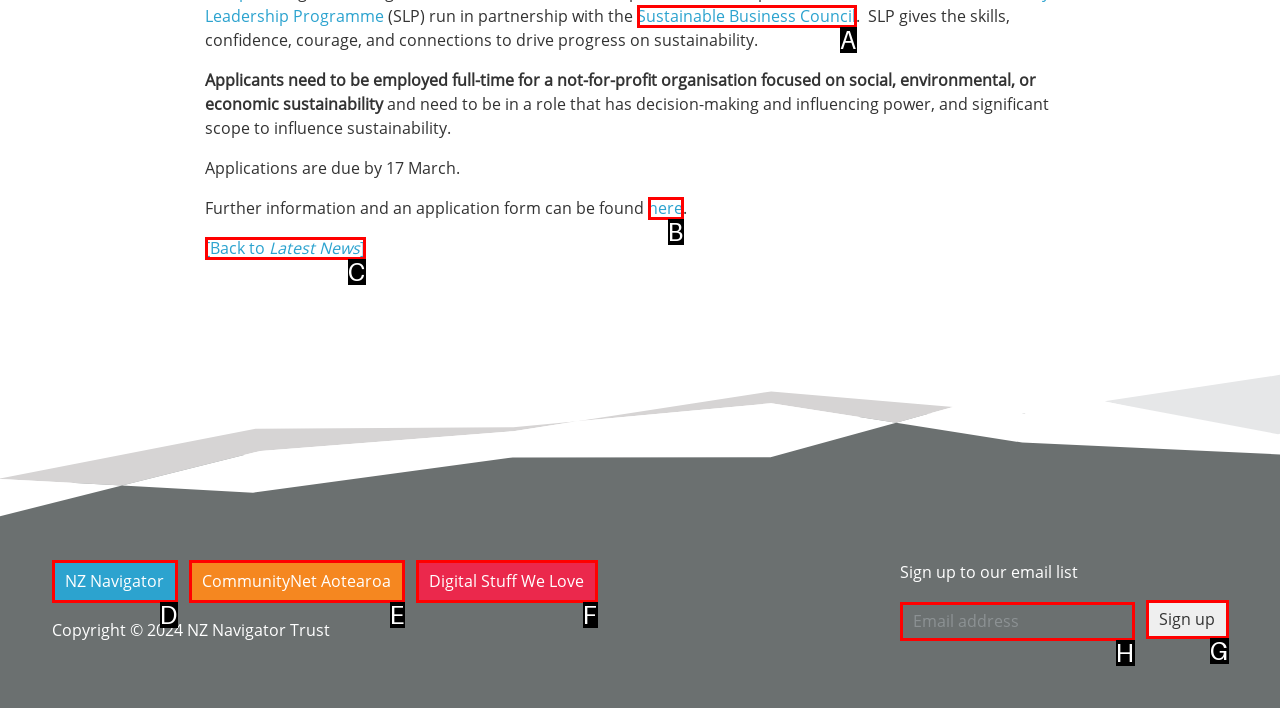Determine which option fits the element description: NZ Navigator
Answer with the option’s letter directly.

D